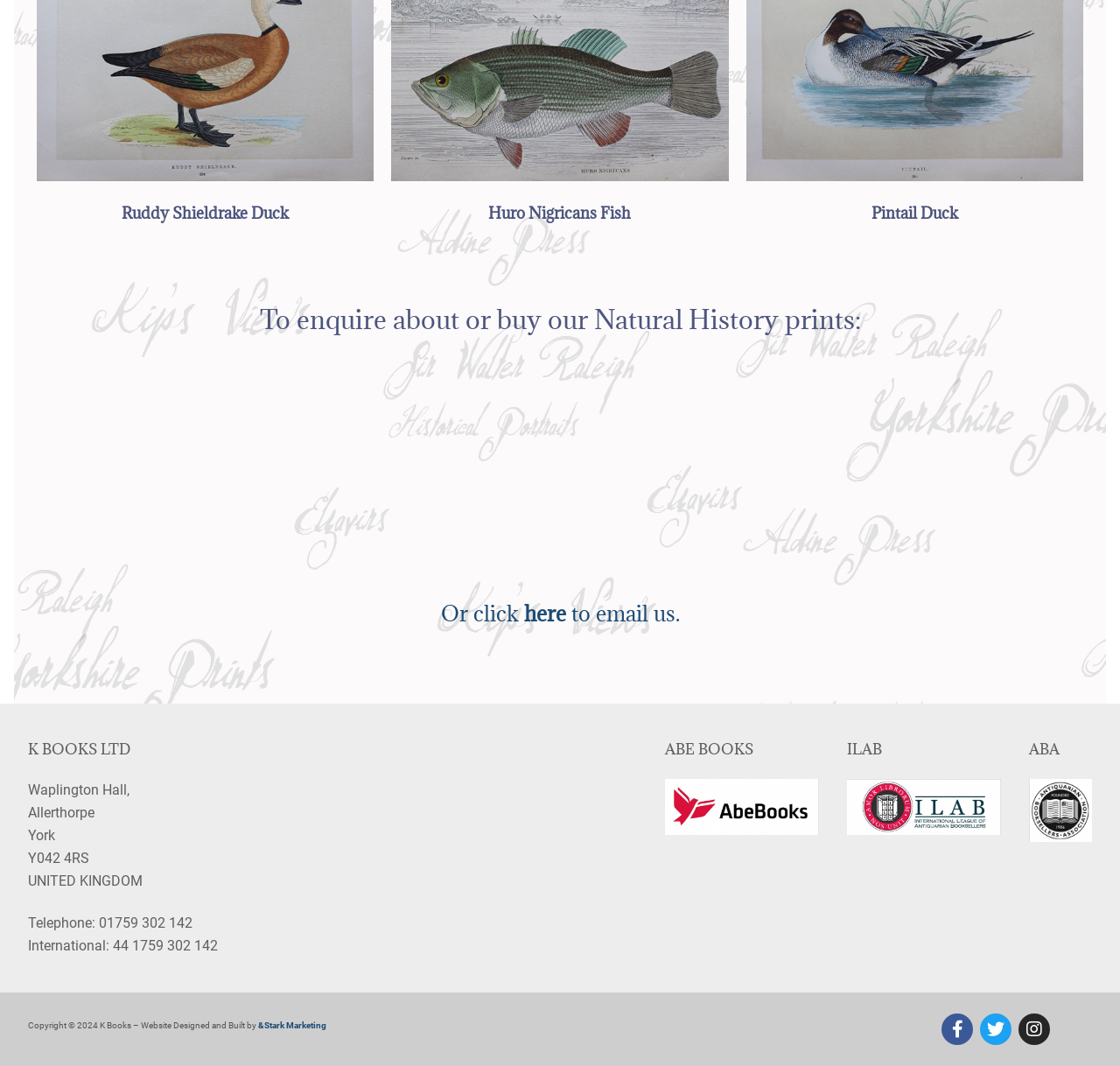Answer the question below with a single word or a brief phrase: 
How many links are there to contact the company?

3